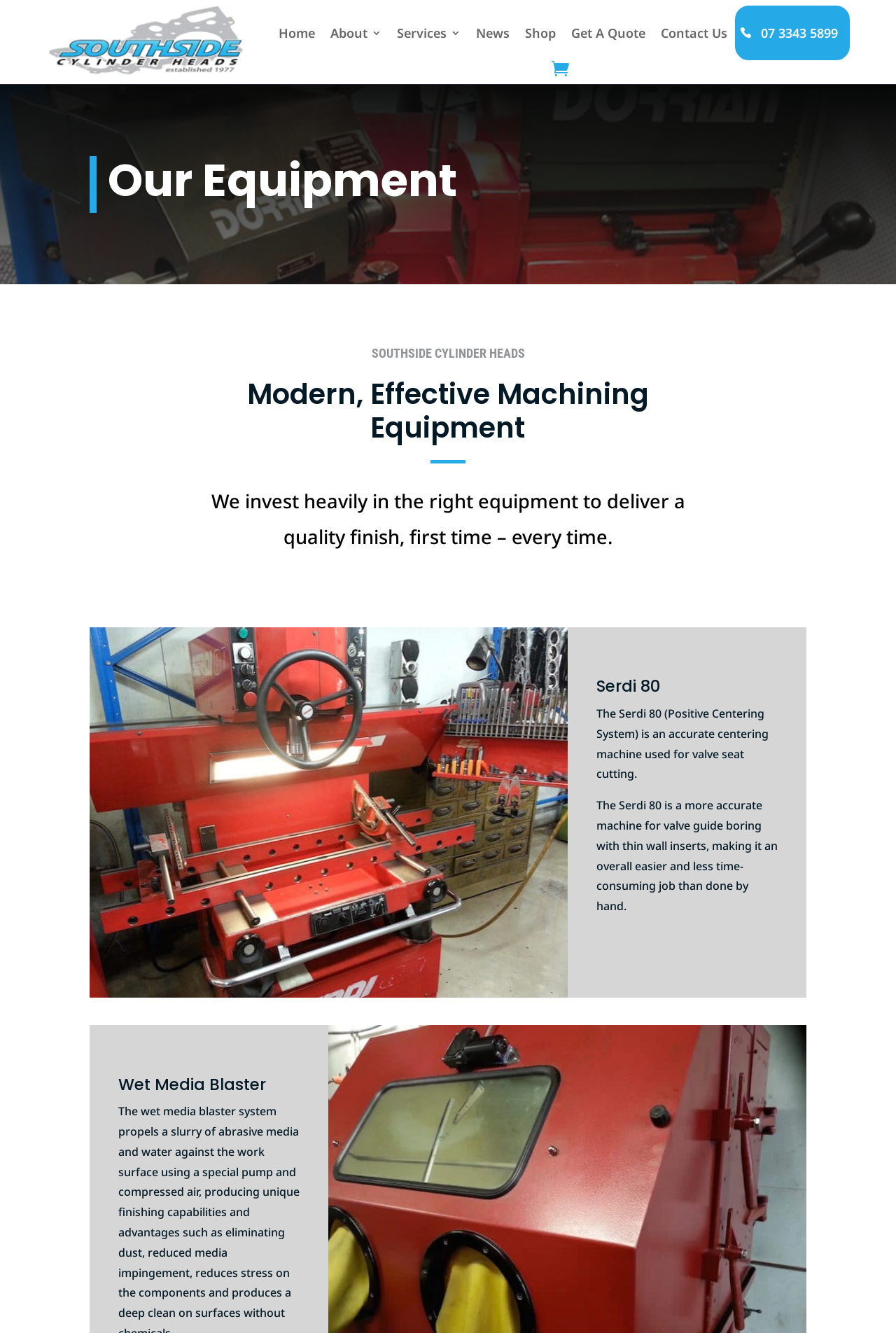Predict the bounding box coordinates of the area that should be clicked to accomplish the following instruction: "Click the link to learn about pain following spine surgery". The bounding box coordinates should consist of four float numbers between 0 and 1, i.e., [left, top, right, bottom].

None